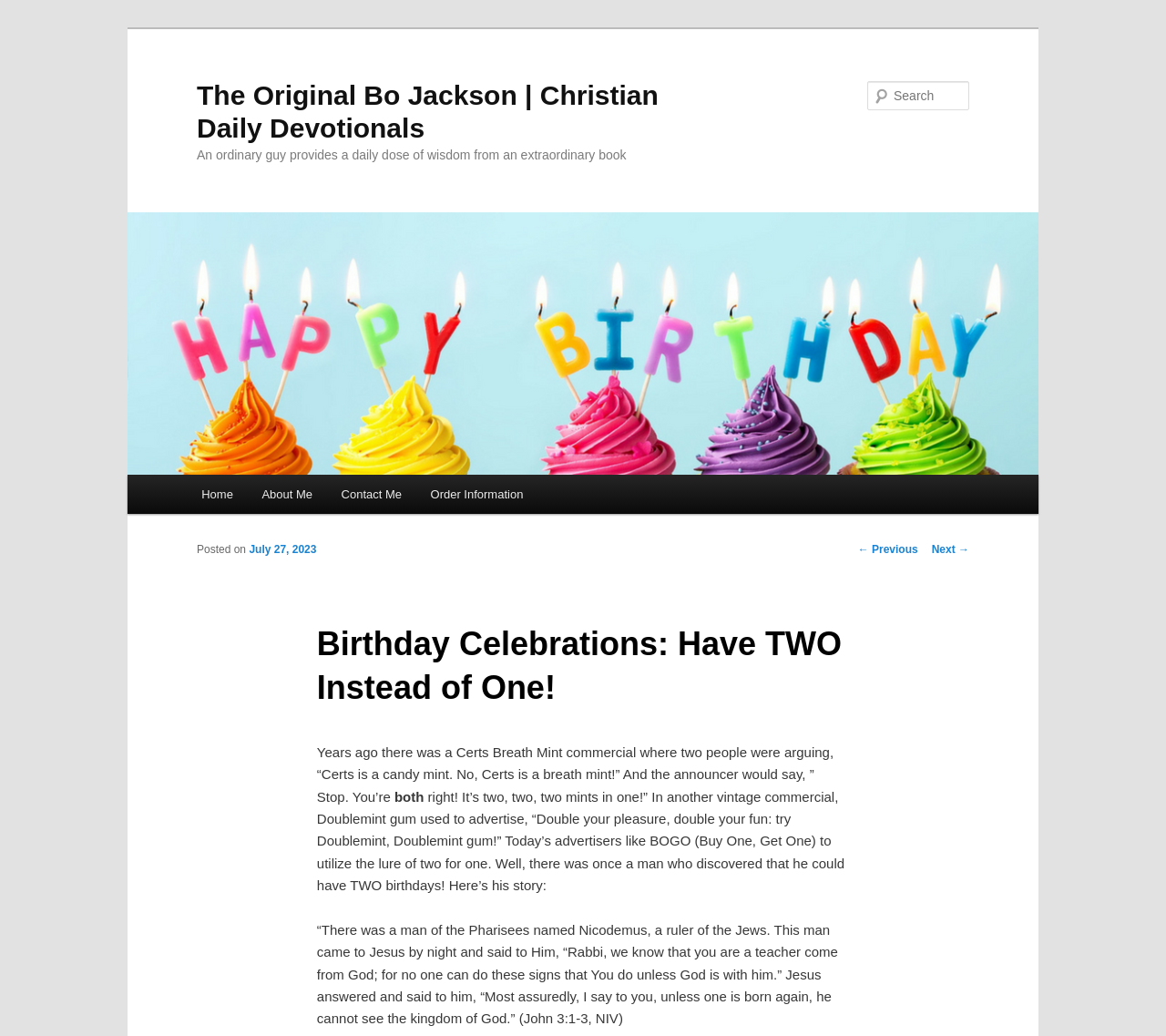Determine the bounding box coordinates of the area to click in order to meet this instruction: "Search for something".

[0.744, 0.078, 0.831, 0.106]